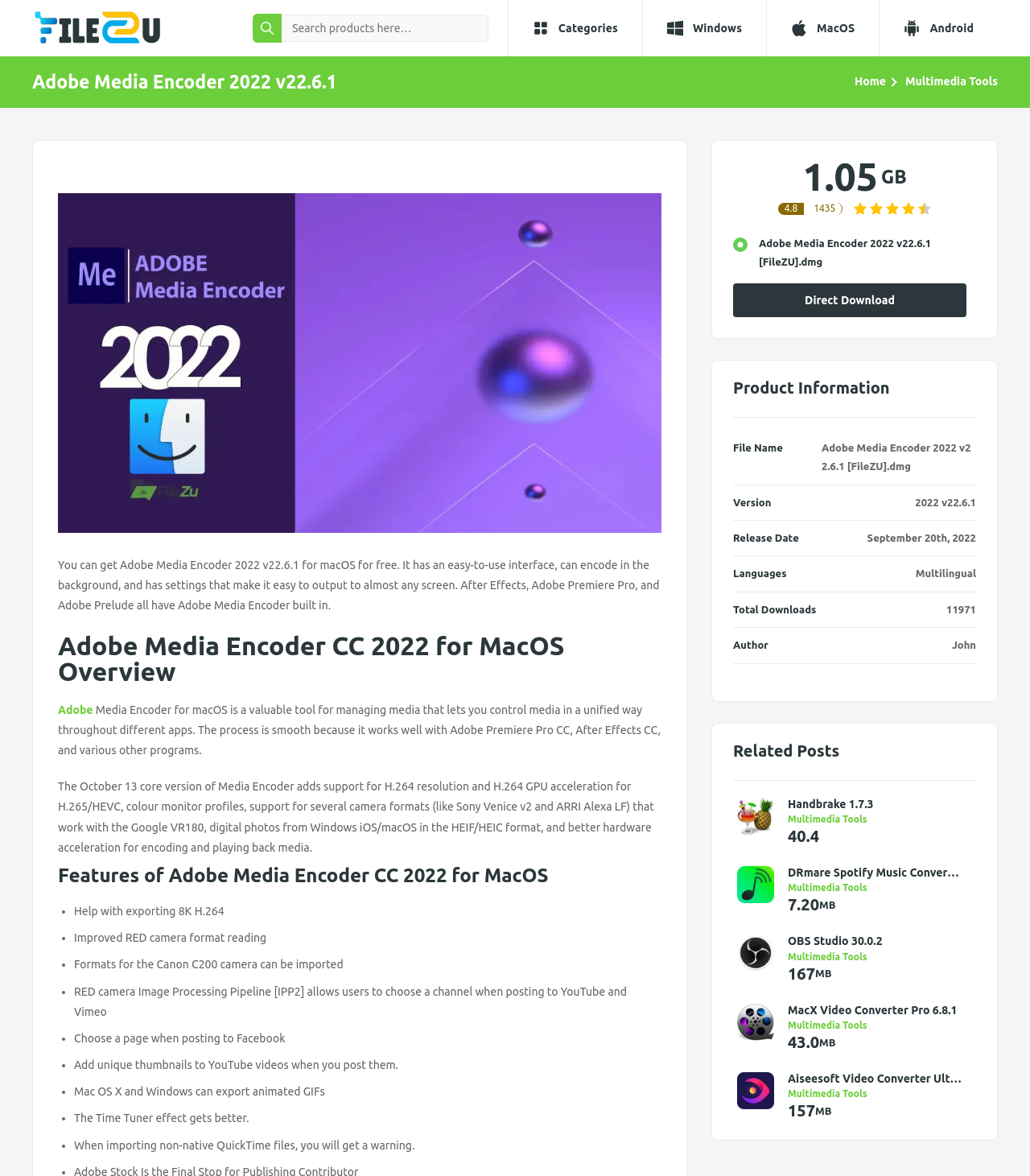Please determine the bounding box coordinates of the element's region to click for the following instruction: "Click the 'Handbrake 1.7.3' related post link".

[0.712, 0.675, 0.755, 0.713]